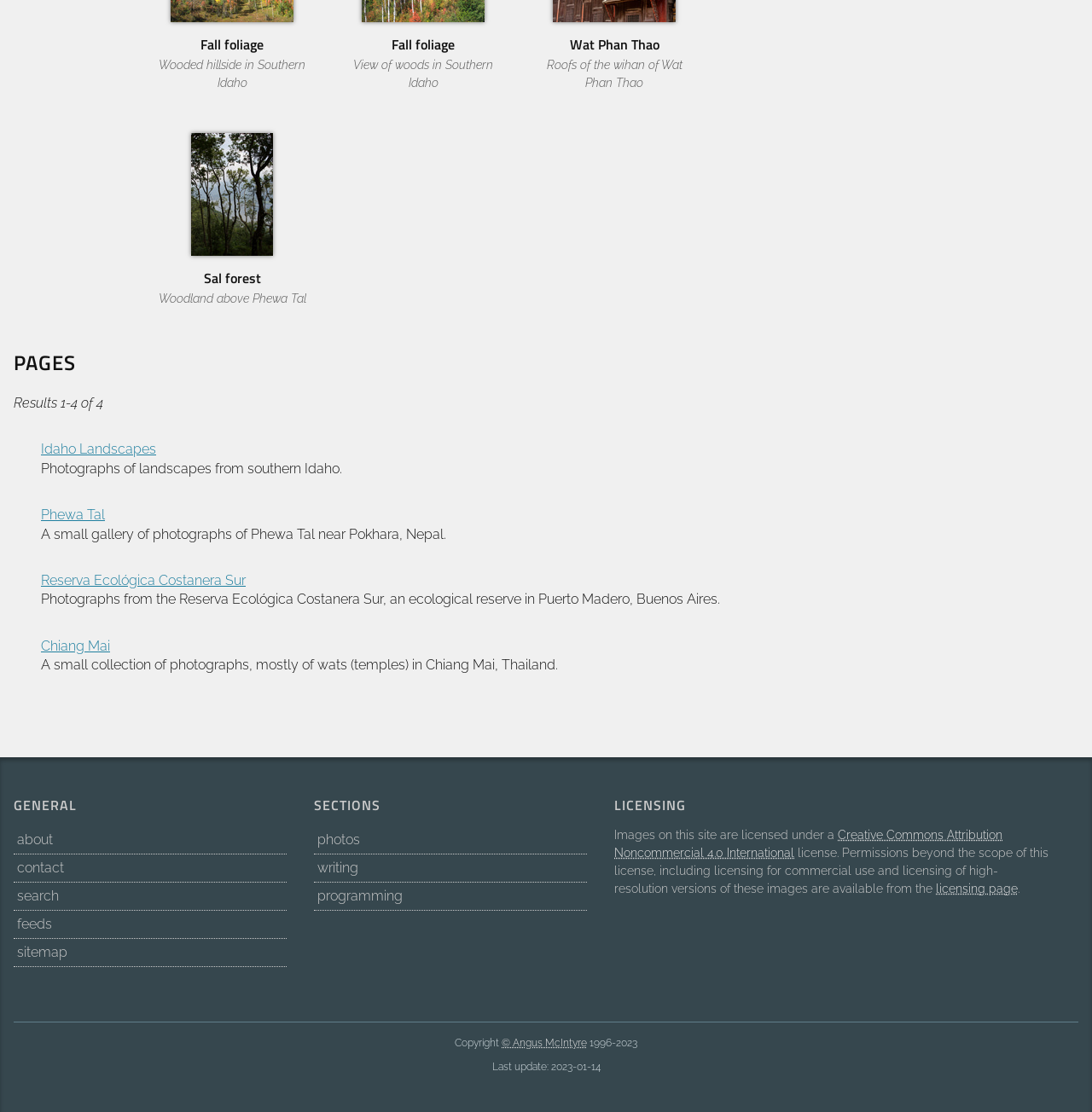Show the bounding box coordinates for the HTML element as described: "About".

[0.012, 0.746, 0.052, 0.763]